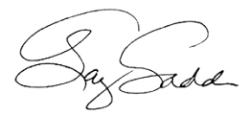Craft a descriptive caption that covers all aspects of the image.

The image features the signature of Gay Gaddis, a prominent artist known for her distinctive style and contributions to the art world. The elegant cursive letters reveal her artistic flair, encapsulating her identity and brand. Positioned within the context of the "Star Power" section, this signature likely signifies her personal connection to this work or project, enhancing the allure of her art and inviting viewers to explore further into her creative journey.